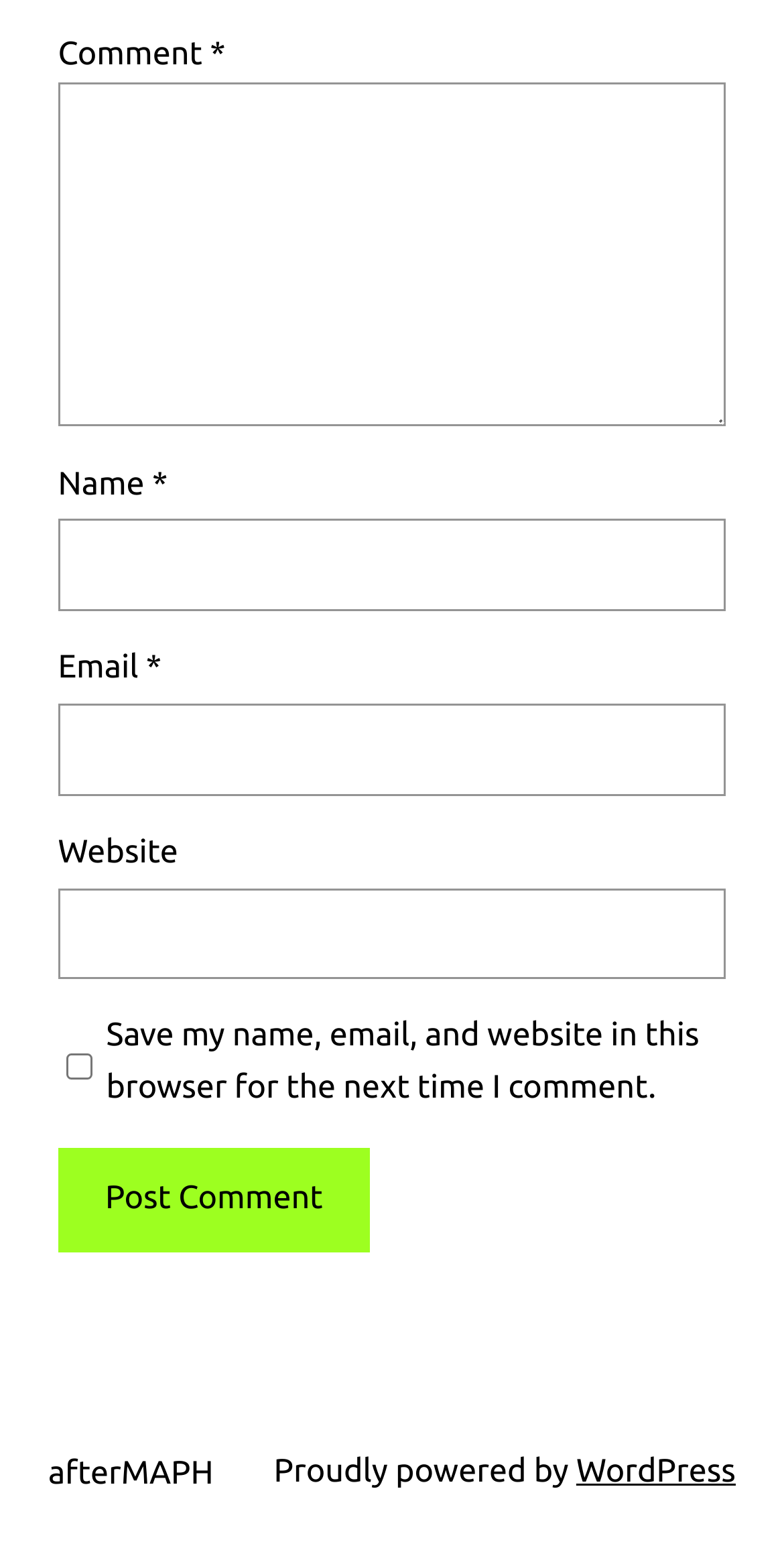Find the bounding box coordinates corresponding to the UI element with the description: "Latest flights". The coordinates should be formatted as [left, top, right, bottom], with values as floats between 0 and 1.

None